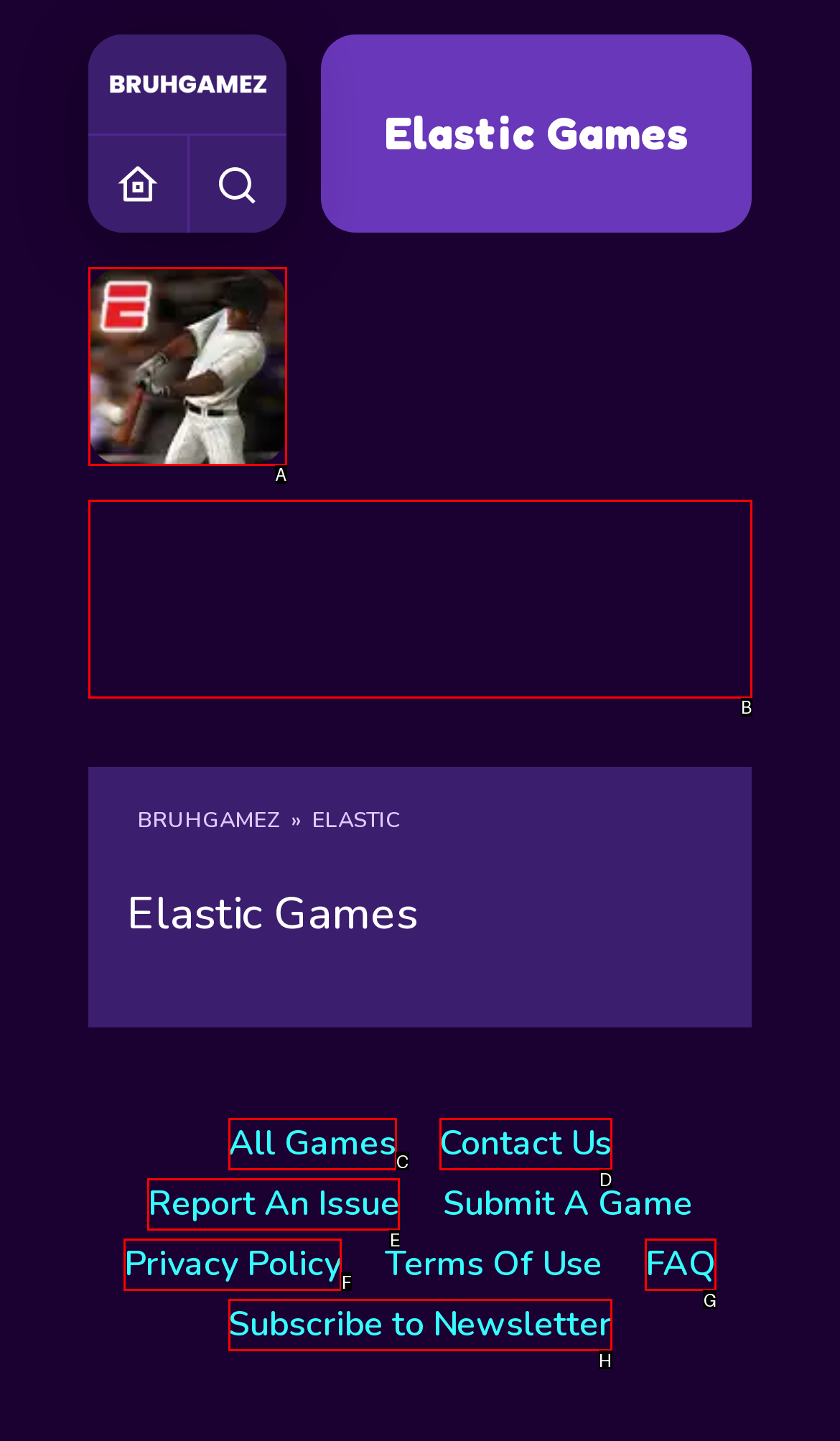Find the HTML element that matches the description: Privacy Policy
Respond with the corresponding letter from the choices provided.

F